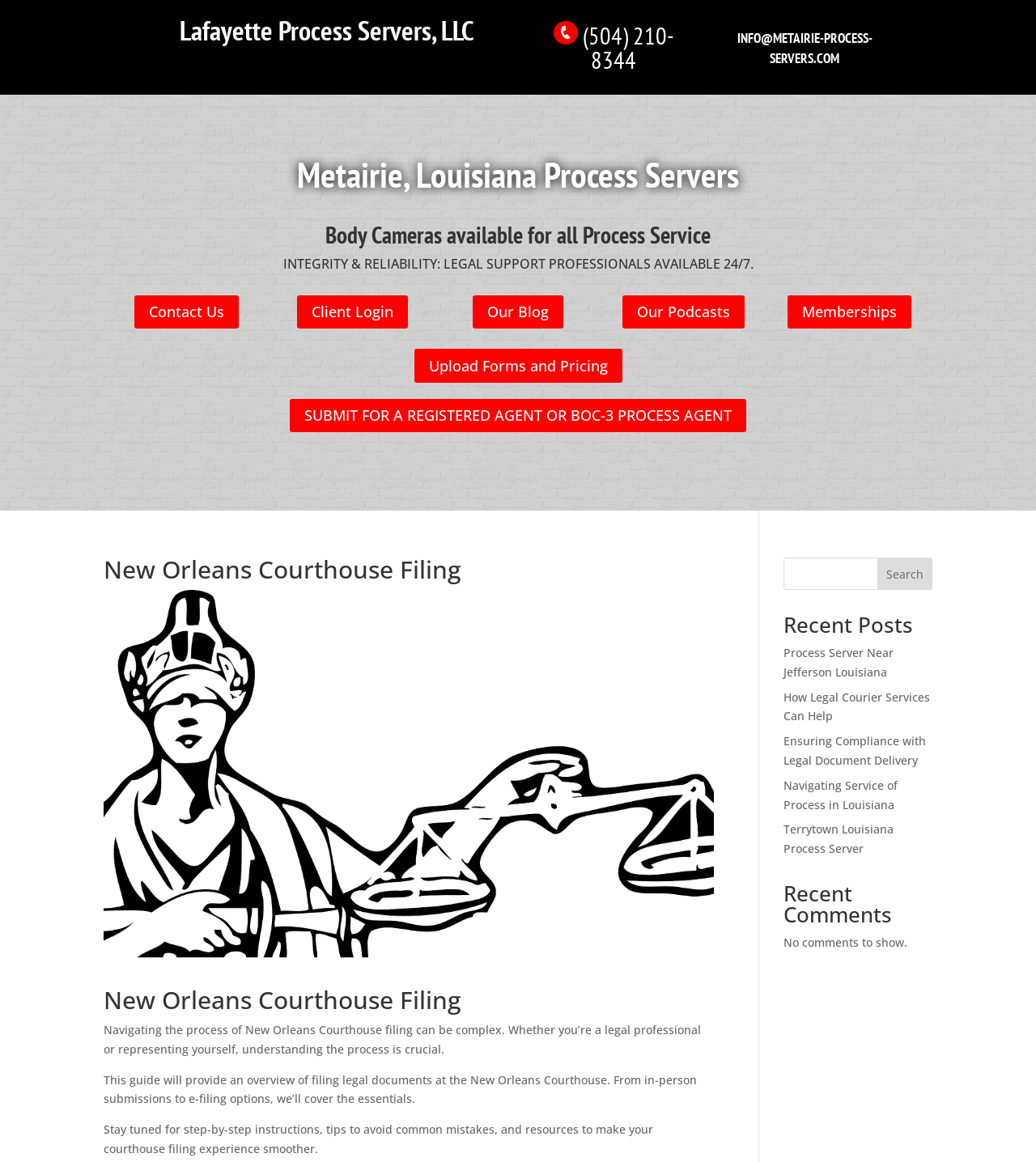Locate the bounding box coordinates of the element that should be clicked to execute the following instruction: "Go to the 'Information' page".

None